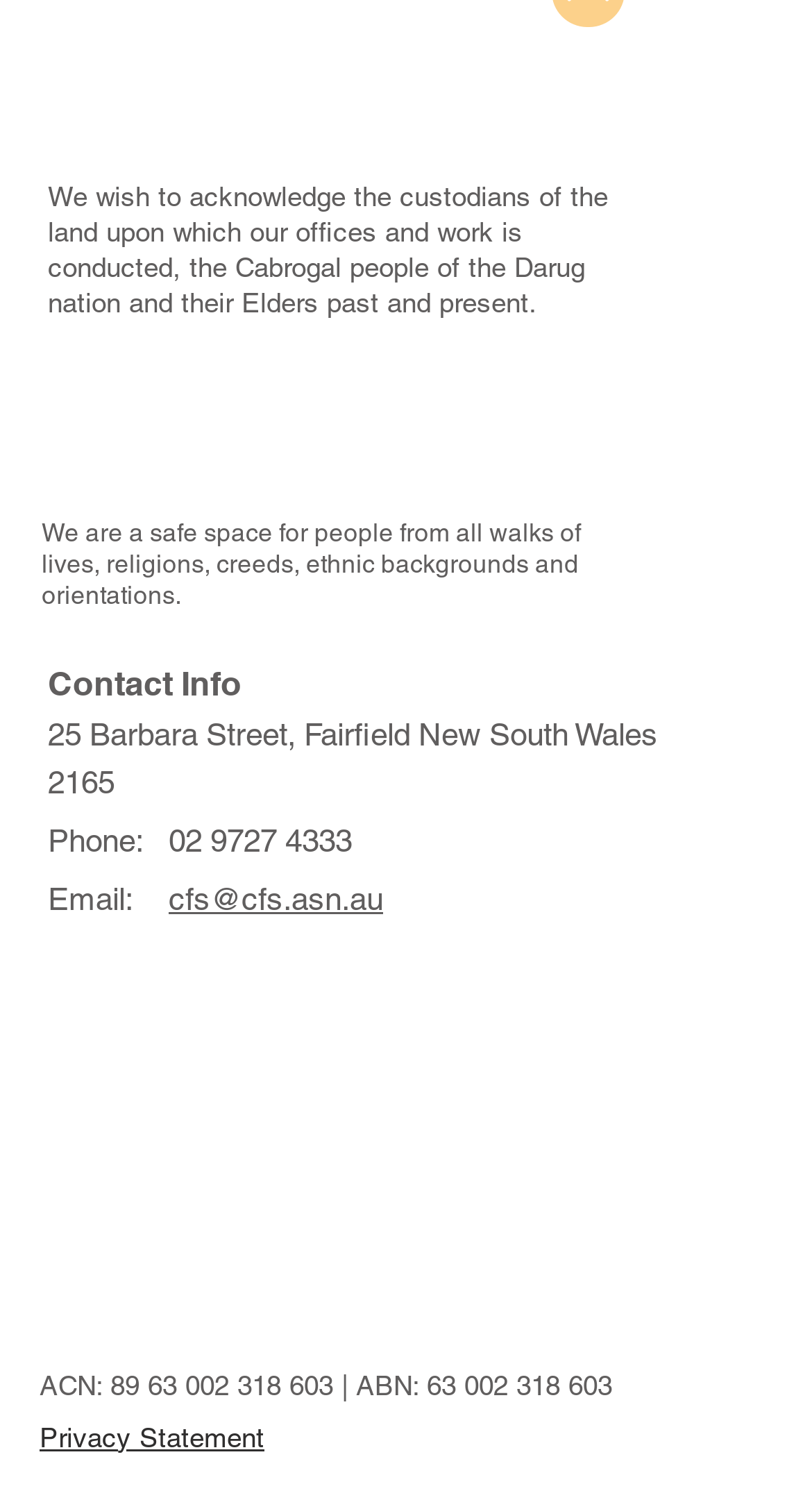What is the name of the nation mentioned in the acknowledgement?
Using the image as a reference, answer with just one word or a short phrase.

Darug